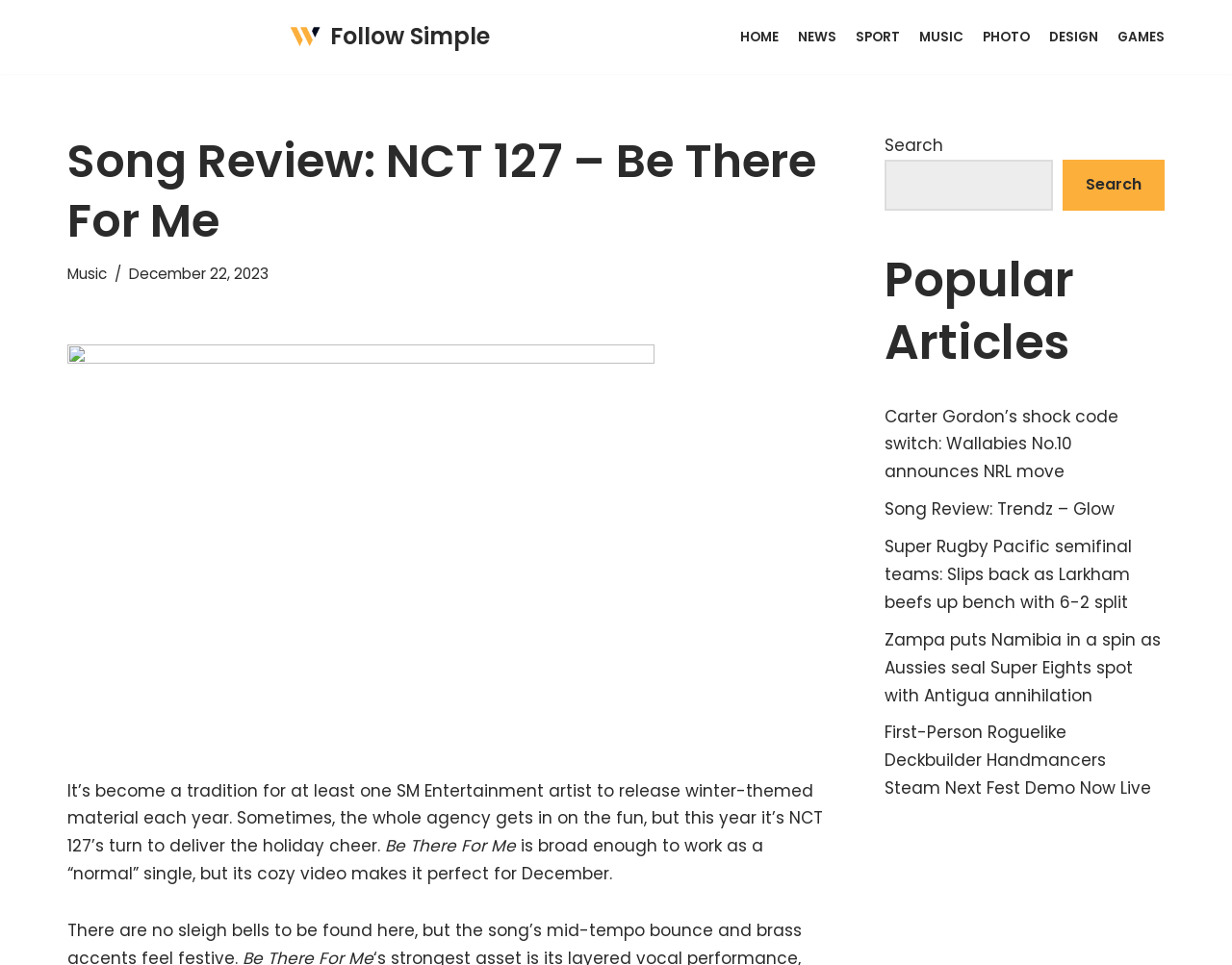Explain in detail what you observe on this webpage.

The webpage is a song review page, specifically for NCT 127's song "Be There For Me". At the top, there is a link to skip to the content and a link to the website's name, "Follow Simple". To the right of these links, there is a primary navigation menu with links to different sections of the website, including "HOME", "NEWS", "SPORT", "MUSIC", "PHOTO", "DESIGN", and "GAMES".

Below the navigation menu, there is a heading that displays the title of the song review, "Song Review: NCT 127 – Be There For Me". Next to this heading, there is a link to the "Music" category and a timestamp indicating that the review was published on December 22, 2023.

The main content of the review is divided into three paragraphs. The first paragraph discusses how NCT 127 is releasing winter-themed material, a tradition for SM Entertainment artists. The second paragraph mentions the song title, "Be There For Me", and how its cozy video makes it perfect for December. The third paragraph is not explicitly mentioned, but it likely continues the review of the song.

To the right of the main content, there is a complementary section that contains a search bar and a heading that says "Popular Articles". Below this heading, there are five links to other articles on the website, including reviews of other songs and sports news.

Overall, the webpage is focused on providing a review of NCT 127's song "Be There For Me", with additional features such as a navigation menu, search bar, and links to other popular articles.